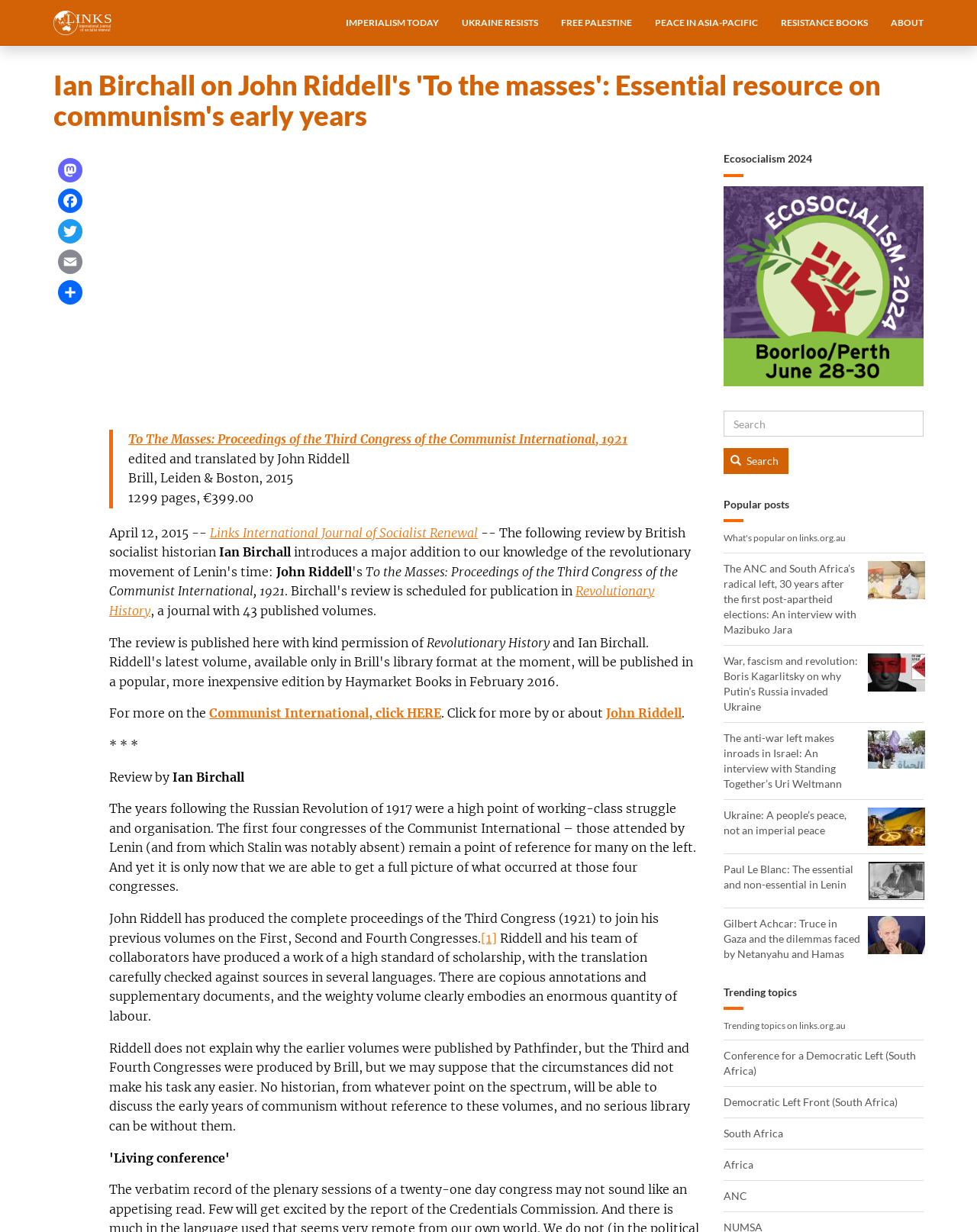Provide a thorough summary of the webpage.

This webpage is an article review by Ian Birchall on John Riddell's book "To The Masses: Proceedings of the Third Congress of the Communist International, 1921". The page has a header section with links to "Home", "IMPERIALISM TODAY", "UKRAINE RESISTS", "FREE PALESTINE", "PEACE IN ASIA-PACIFIC", "RESISTANCE BOOKS", and "ABOUT". Below the header, there is a heading that displays the title of the article review. 

On the top-left side of the page, there are social media links to "Mastodon", "Facebook", "Twitter", and "Email". Next to these links, there is an image. Below the image, there is a blockquote section that contains the book's title, edited and translated by John Riddell, and published by Brill, Leiden & Boston, 2015. 

The main content of the page is the article review, which discusses the significance of John Riddell's book on the Communist International's early years. The review is divided into several paragraphs, with links to other related articles and resources. 

On the right side of the page, there are several sections, including "Popular posts" with links to other articles, "Trending topics" with links to topics such as the Conference for a Democratic Left in South Africa, and a search box. There are also several images scattered throughout the page, including images of book covers and authors.